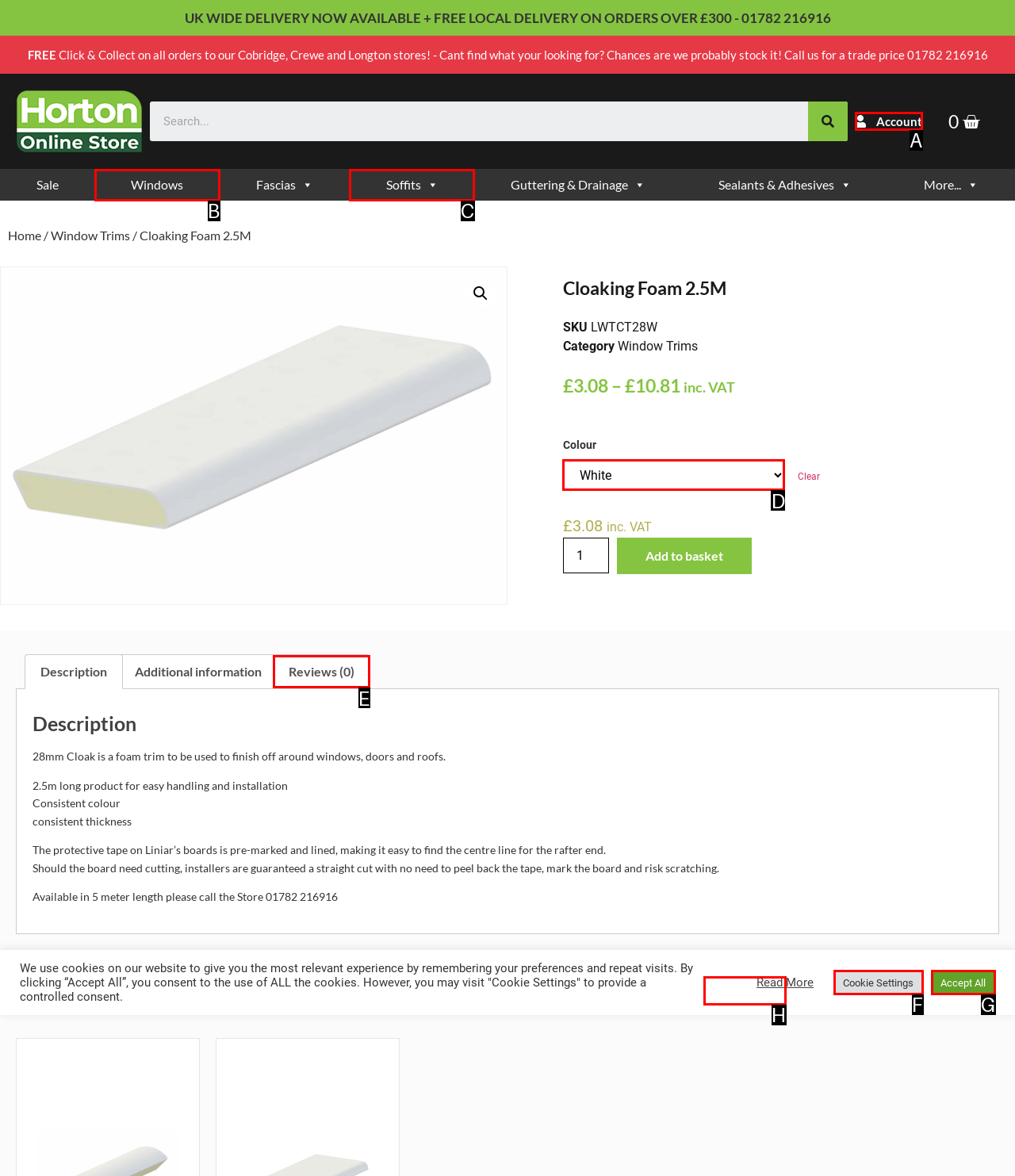Find the HTML element that matches the description: Soffits. Answer using the letter of the best match from the available choices.

C